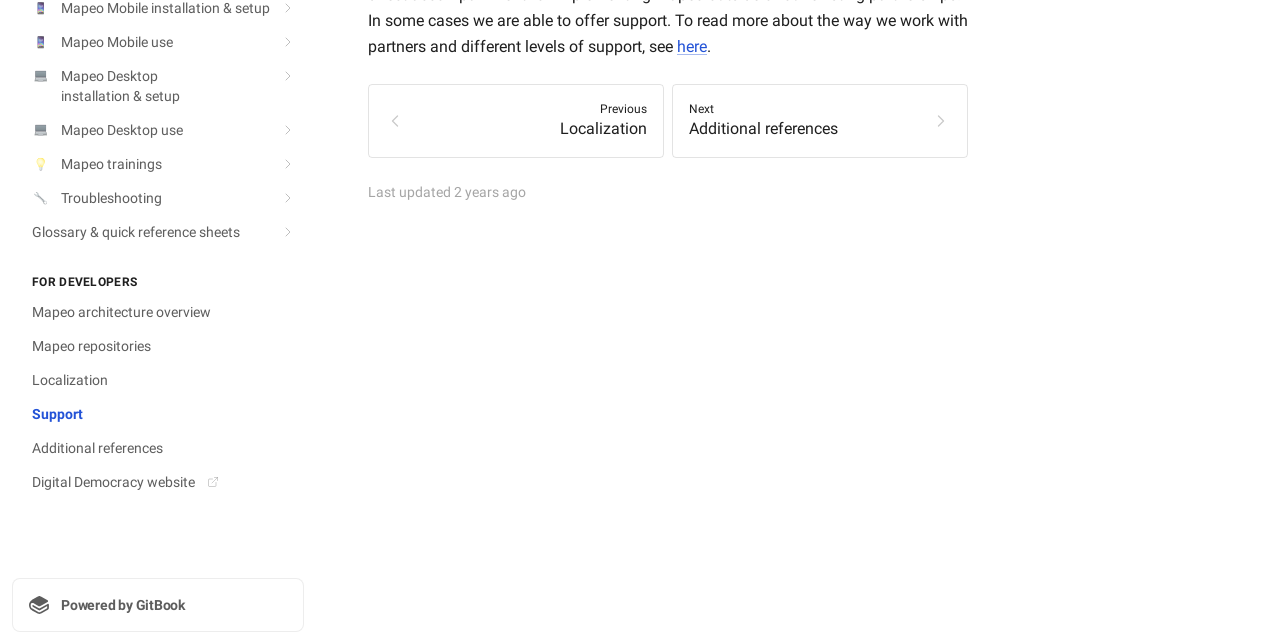Determine the bounding box coordinates for the UI element described. Format the coordinates as (top-left x, top-left y, bottom-right x, bottom-right y) and ensure all values are between 0 and 1. Element description: 🔧Troubleshooting

[0.009, 0.284, 0.238, 0.334]